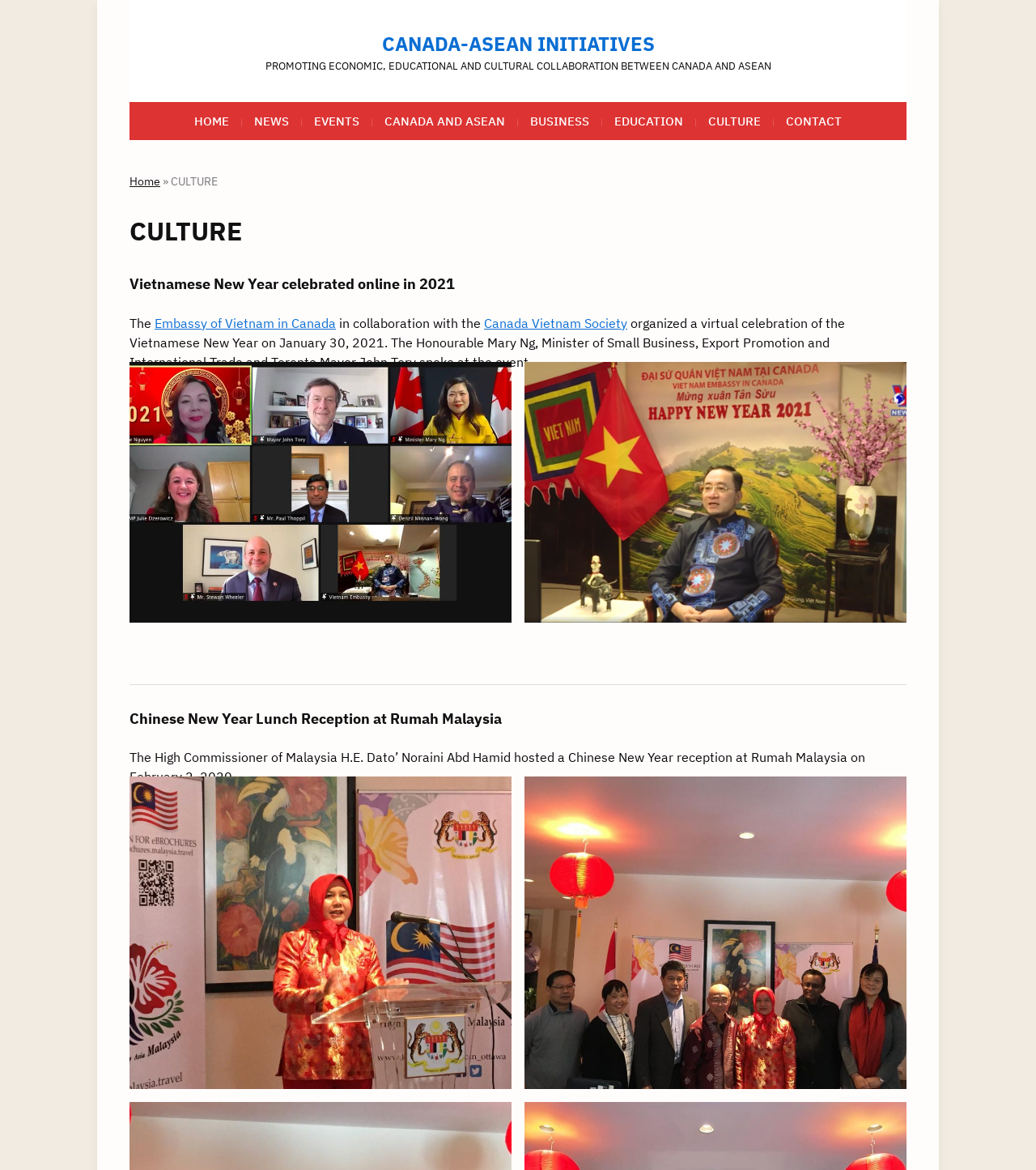Provide a one-word or one-phrase answer to the question:
What is the name of the organization that collaborated with the Embassy of Vietnam in Canada?

Canada Vietnam Society